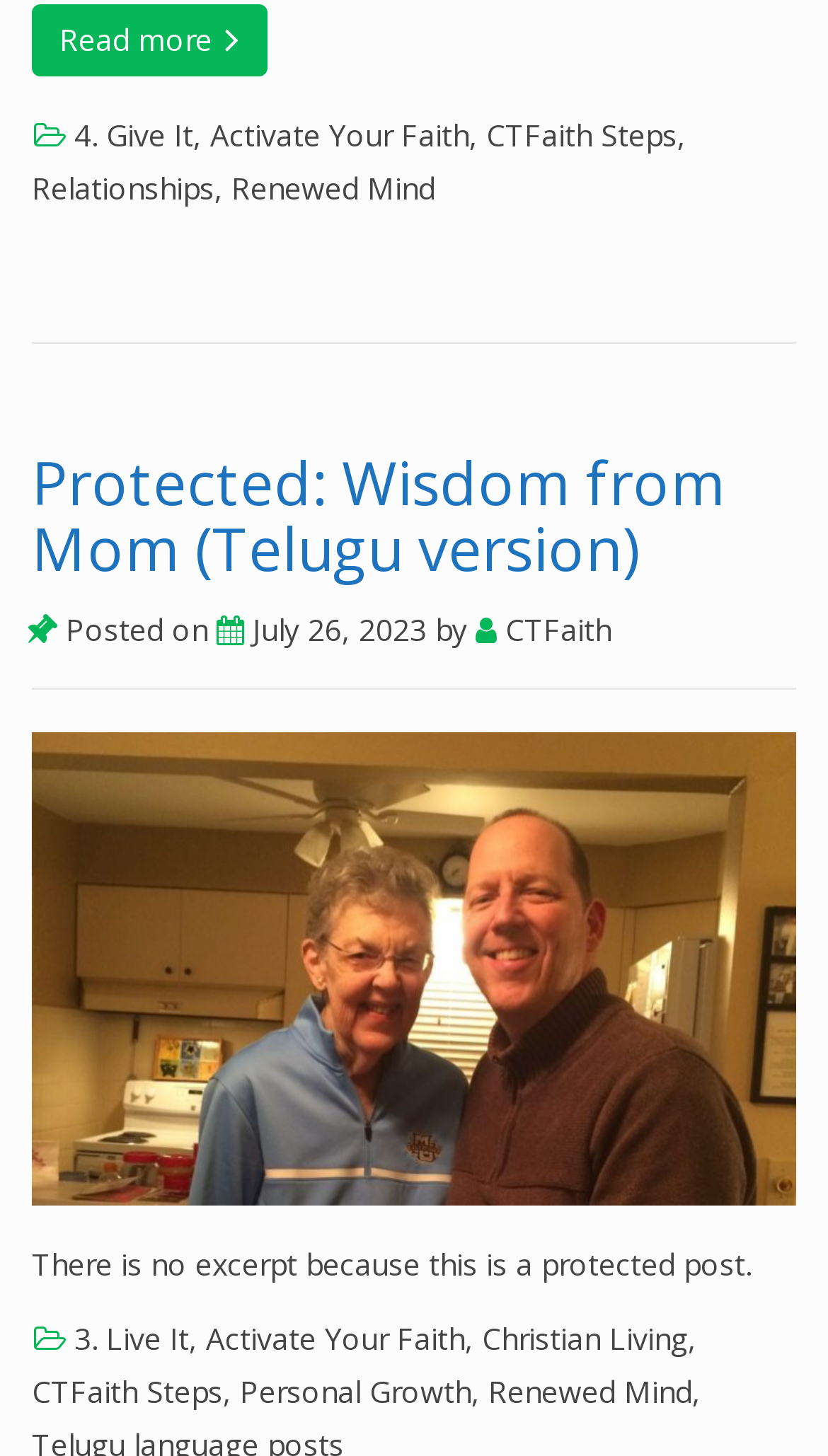Identify the bounding box coordinates of the clickable region required to complete the instruction: "Read more about the post". The coordinates should be given as four float numbers within the range of 0 and 1, i.e., [left, top, right, bottom].

[0.038, 0.003, 0.323, 0.052]